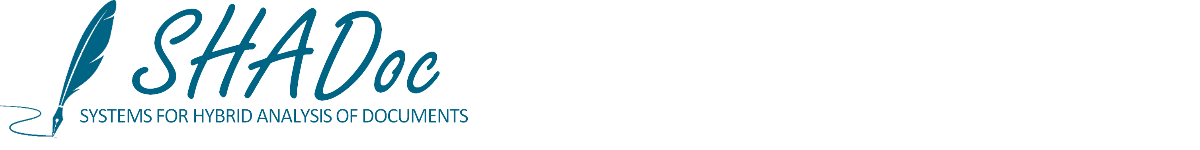Offer an in-depth description of the image.

The image prominently features the logo of SHADoc, which stands for "Systems for Hybrid Analysis of Documents." The design showcases an elegant, stylized quill pen, symbolizing the traditional aspect of document creation and analysis, paired with modern typography that reflects a focus on innovative research methodologies. Beneath the logo, the full name emphasizes the team's commitment to advancing the field of document analysis through a hybrid approach, integrating cutting-edge technologies with syntactical methods. This visually striking representation sets the tone for the research initiatives and objectives of SHADoc, inviting viewers to explore their contributions to hybrid document analysis solutions.